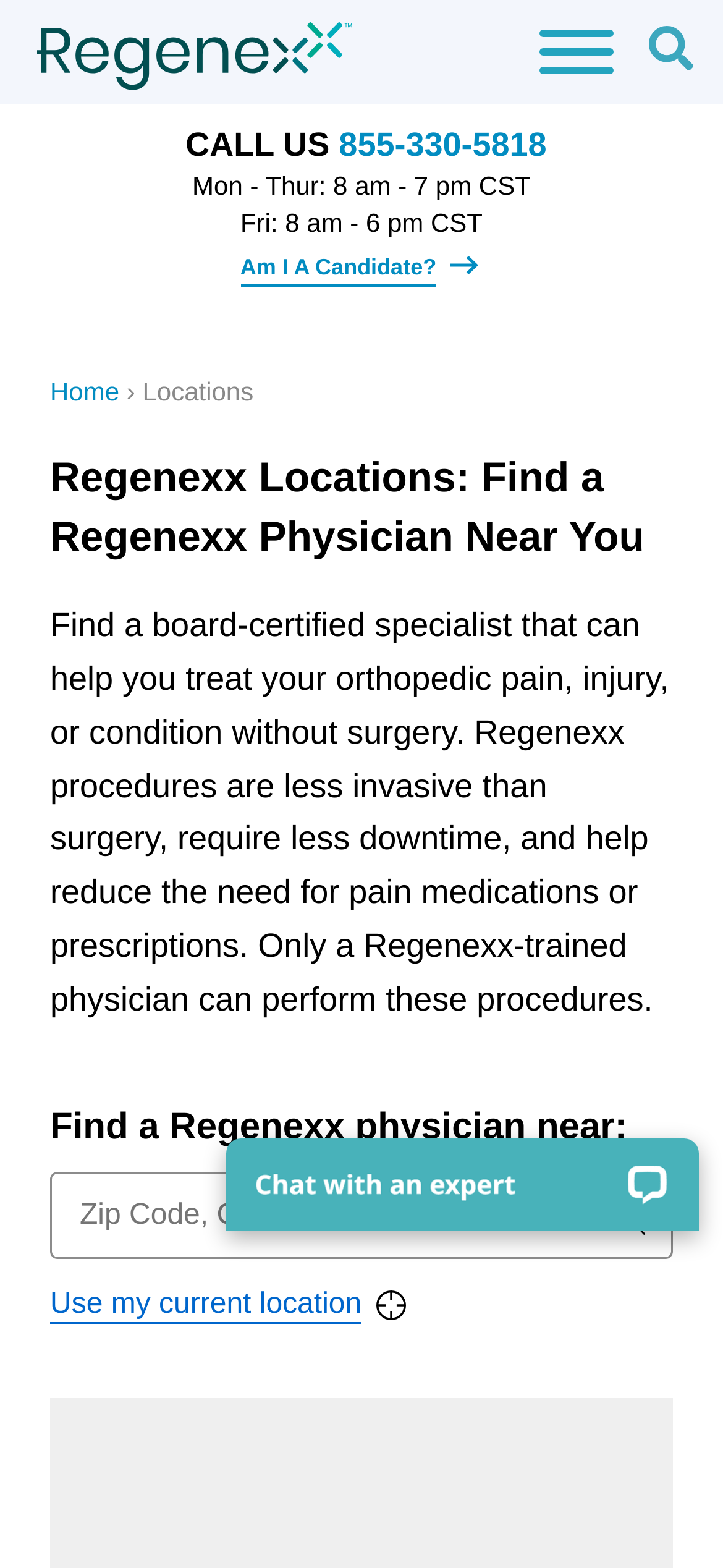Given the webpage screenshot and the description, determine the bounding box coordinates (top-left x, top-left y, bottom-right x, bottom-right y) that define the location of the UI element matching this description: Search

None